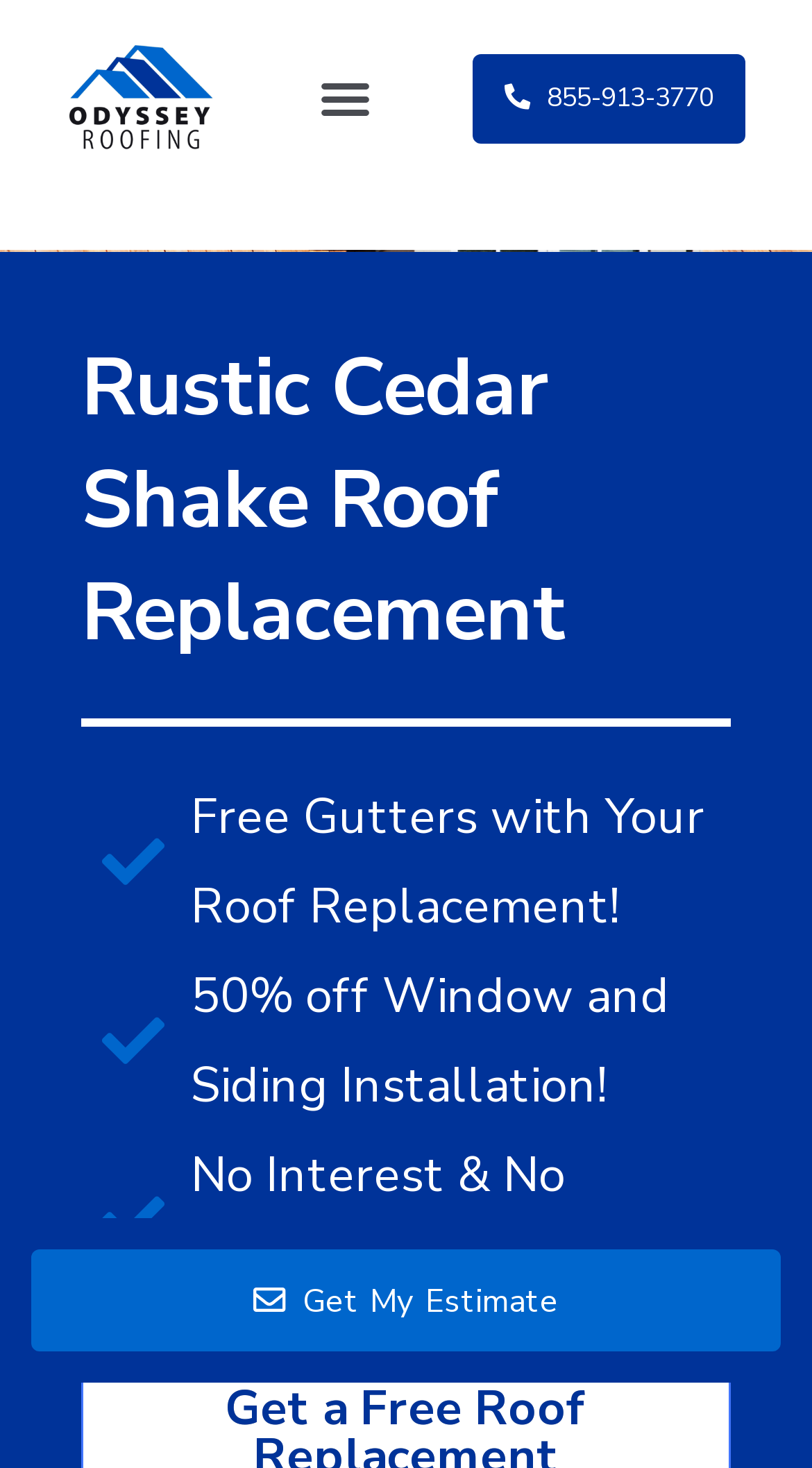Please provide a one-word or phrase answer to the question: 
What is the call-to-action at the bottom of the page?

Get My Estimate